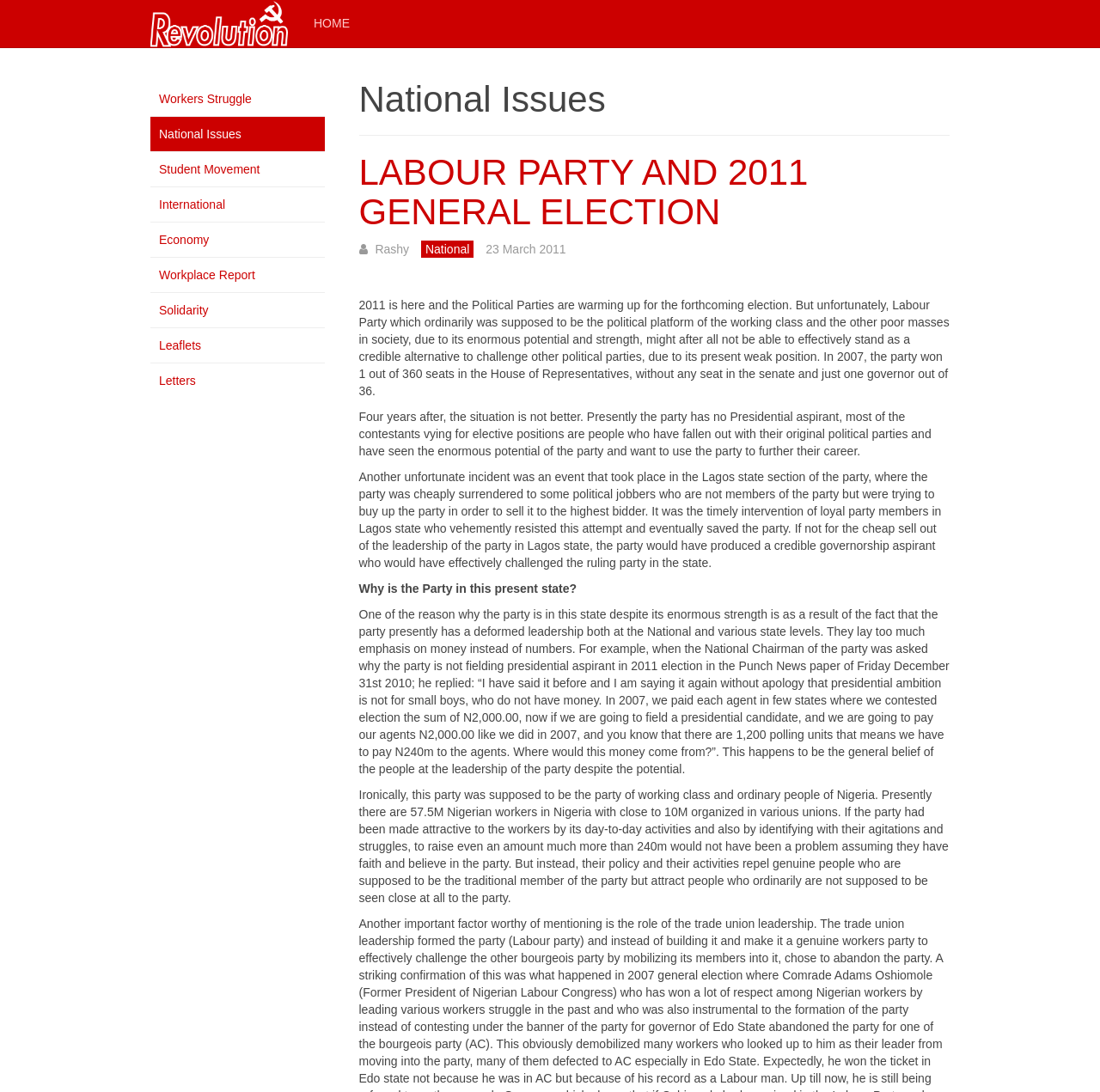What is the year of the election mentioned?
Deliver a detailed and extensive answer to the question.

The year of the election mentioned in the webpage is 2011, which is stated in the heading 'LABOUR PARTY AND 2011 GENERAL ELECTION' and also in the text '2011 is here and the Political Parties are warming up for the forthcoming election.'